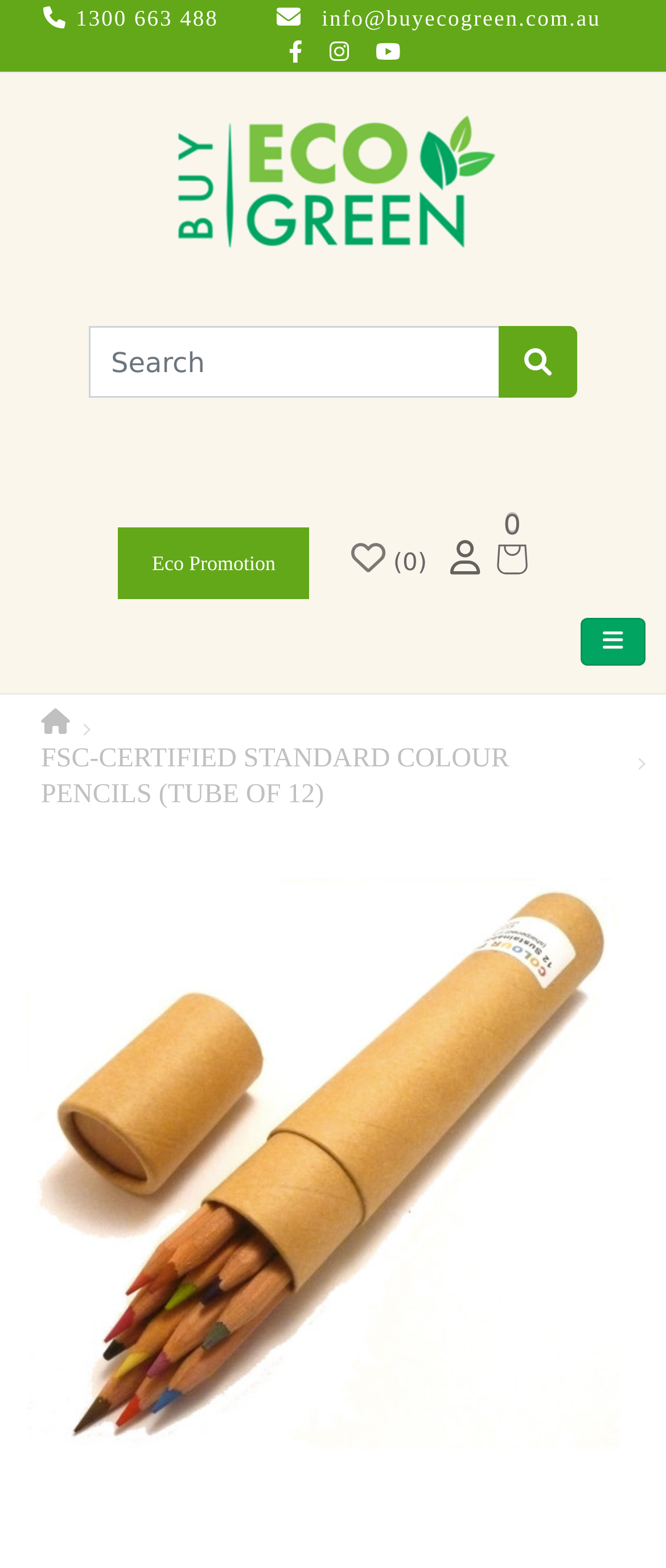What is the product being sold on this page?
Please provide a single word or phrase answer based on the image.

FSC-certified Standard Colour Pencils